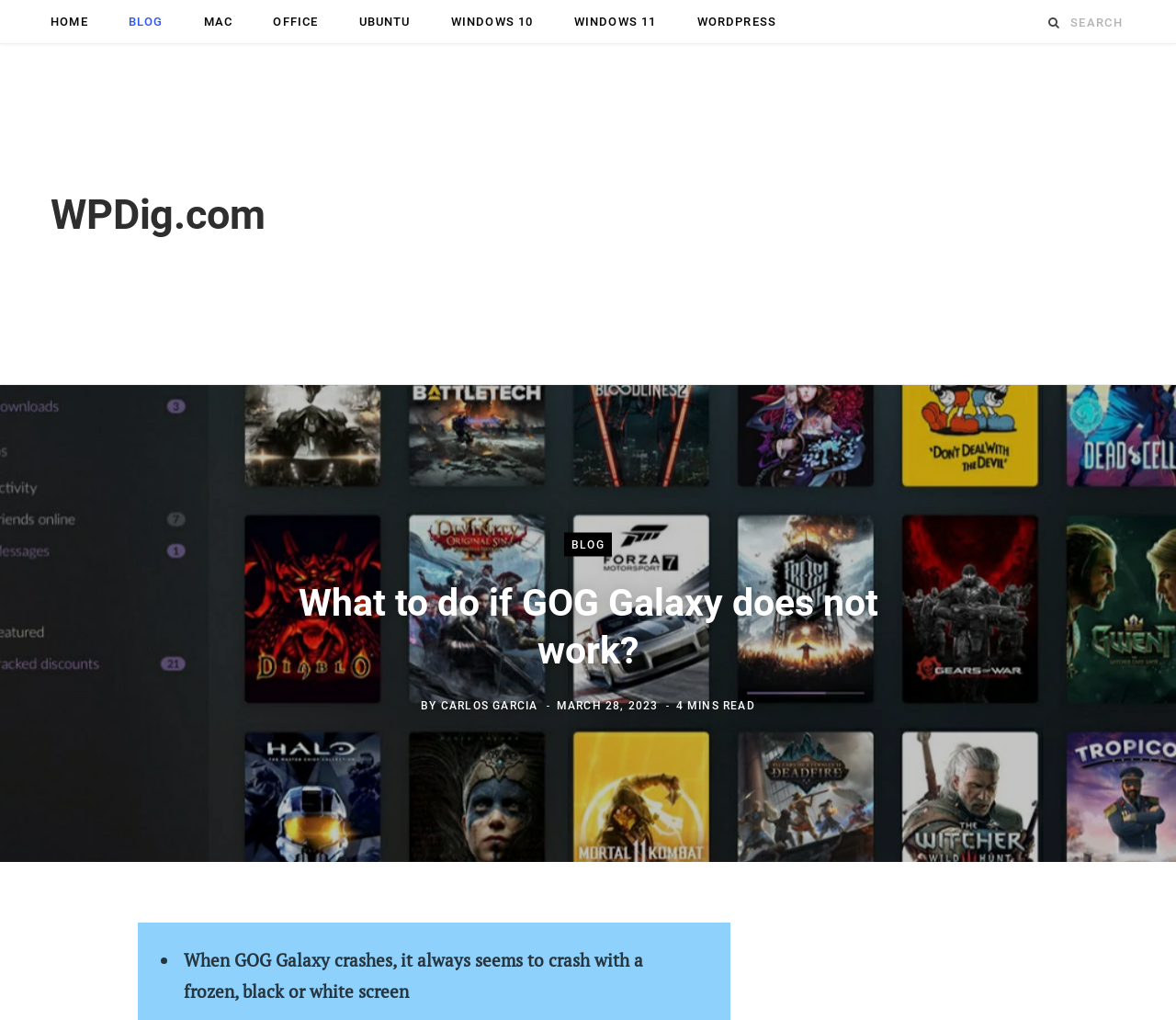Detail the various sections and features of the webpage.

The webpage is about troubleshooting GOG Galaxy issues, specifically when it doesn't work. At the top, there is a navigation menu with 7 links: HOME, BLOG, MAC, OFFICE, UBUNTU, WINDOWS 10, and WINDOWS 11, aligned horizontally from left to right. Next to the navigation menu, there is a search bar with a search icon and a placeholder text "Search for:". 

Below the navigation menu, there is a logo link "WPDig.com" on the left side, and an advertisement iframe on the right side, taking up most of the width. 

The main content area starts with a heading "What to do if GOG Galaxy does not work?" followed by the author's name "CARLOS GARCIA" and the publication date "MARCH 28, 2023". The article's estimated reading time is 4 minutes. 

The article content begins with a paragraph describing the symptoms of GOG Galaxy crashes, such as frozen, black, or white screens.